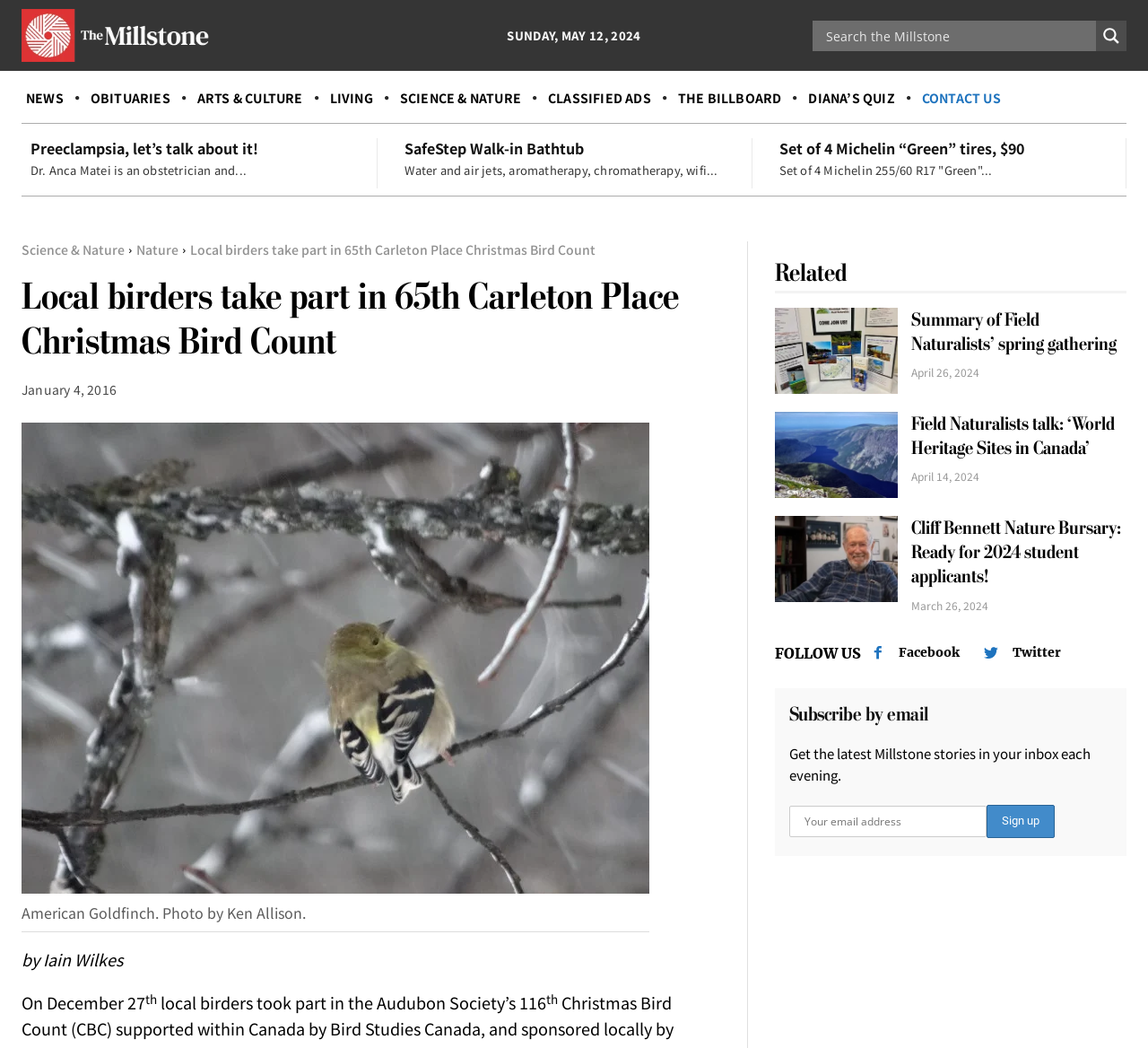Using the format (top-left x, top-left y, bottom-right x, bottom-right y), and given the element description, identify the bounding box coordinates within the screenshot: Preeclampsia, let’s talk about it!

[0.027, 0.131, 0.228, 0.152]